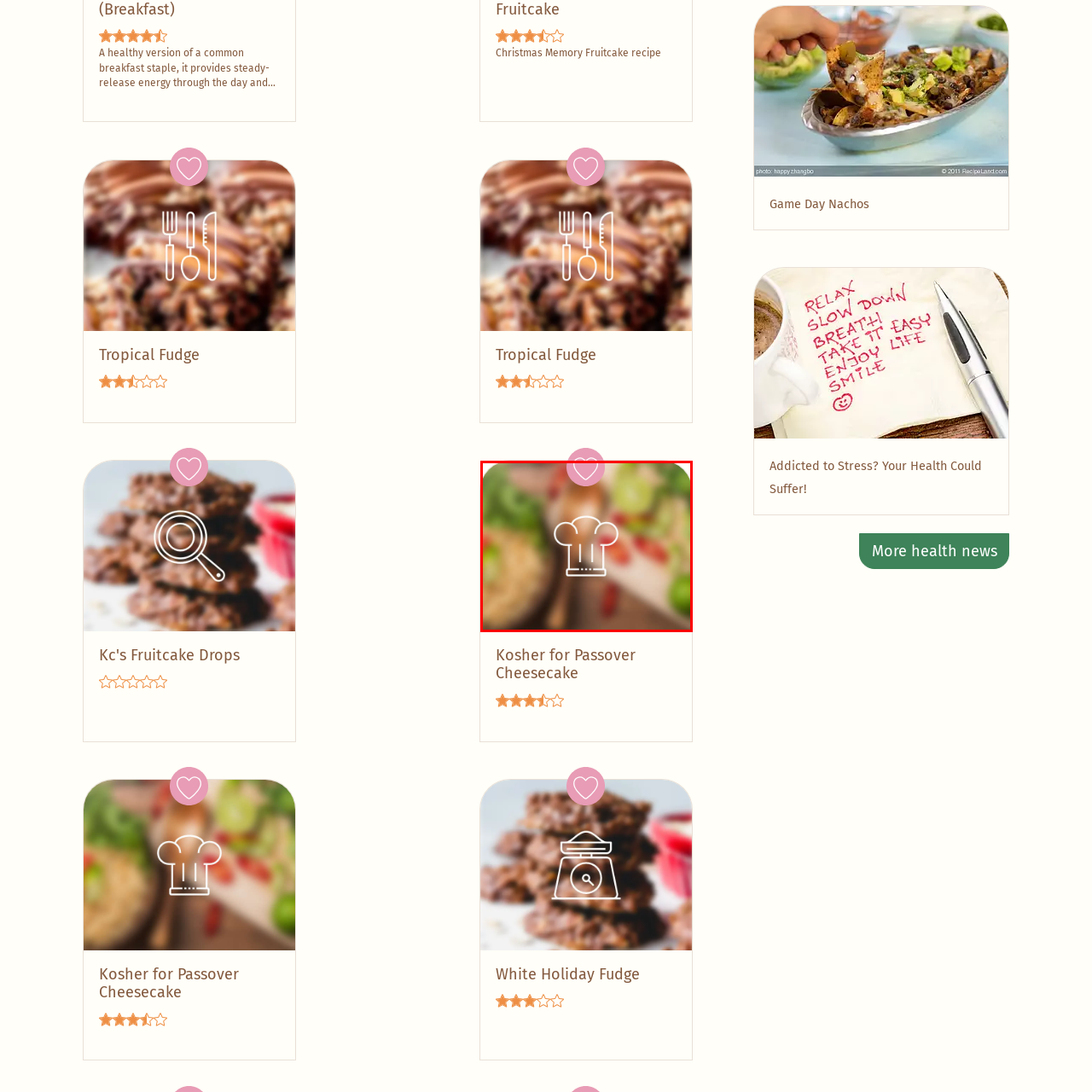What is the shape of the graphic above the chef's hat?
Carefully examine the content inside the red bounding box and give a detailed response based on what you observe.

The graphic positioned above the chef's hat is heart-shaped, indicating love for cooking or a dedication to food that is both enjoyable and wholesome.